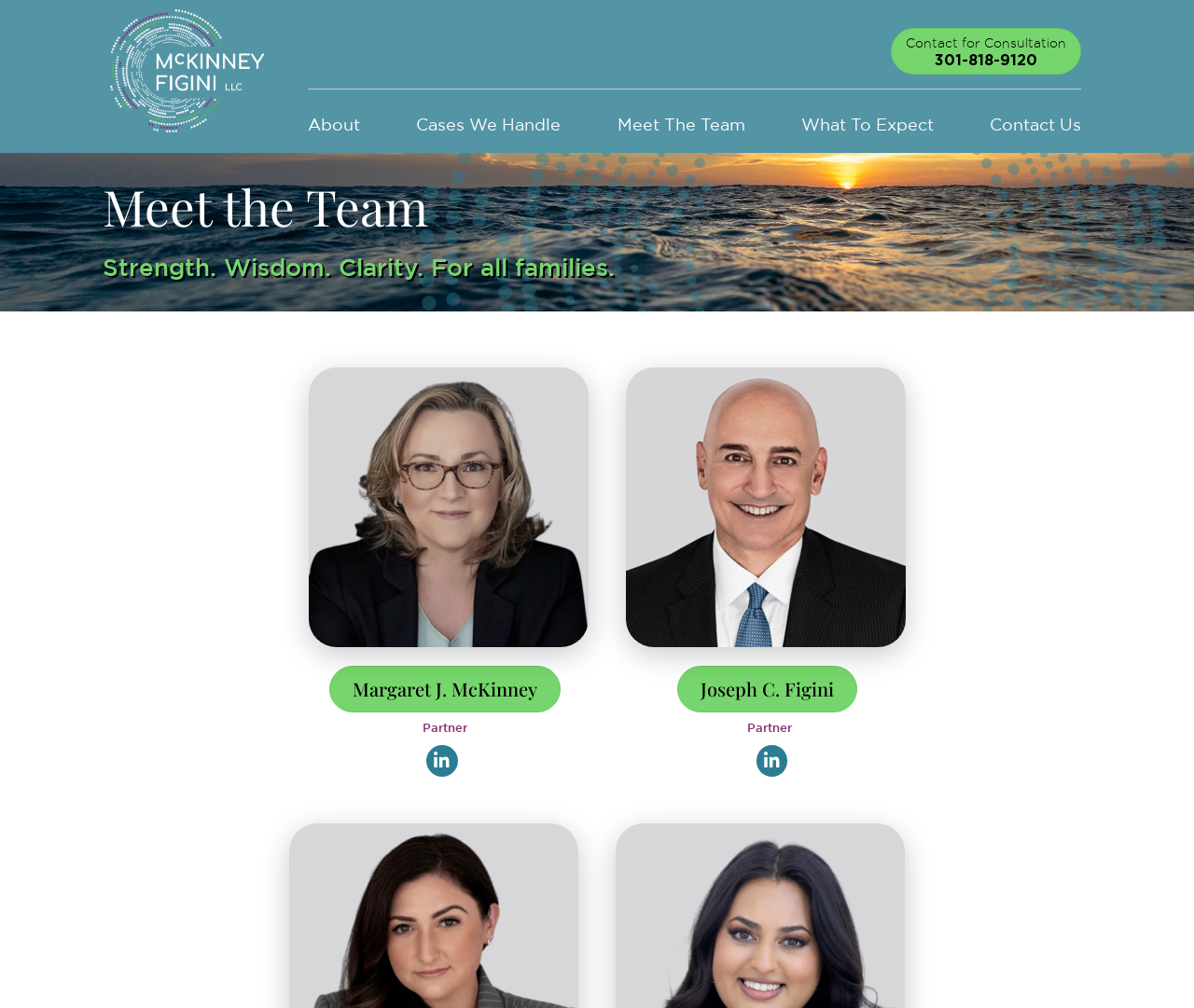What is the phone number for consultation?
Examine the image and give a concise answer in one word or a short phrase.

301-818-9120